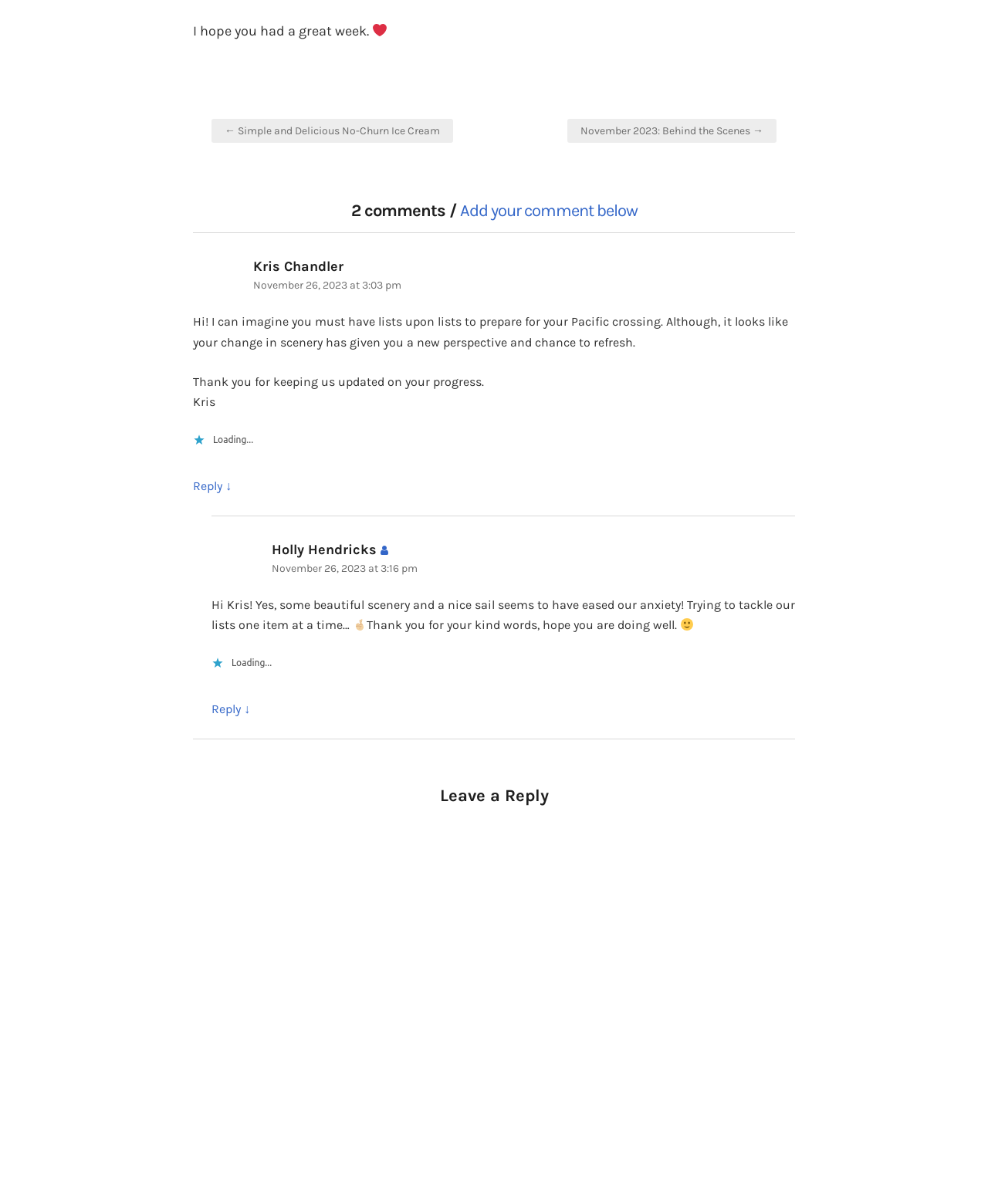Locate the bounding box coordinates of the element that should be clicked to execute the following instruction: "Click on the 'The Ranch' link".

None